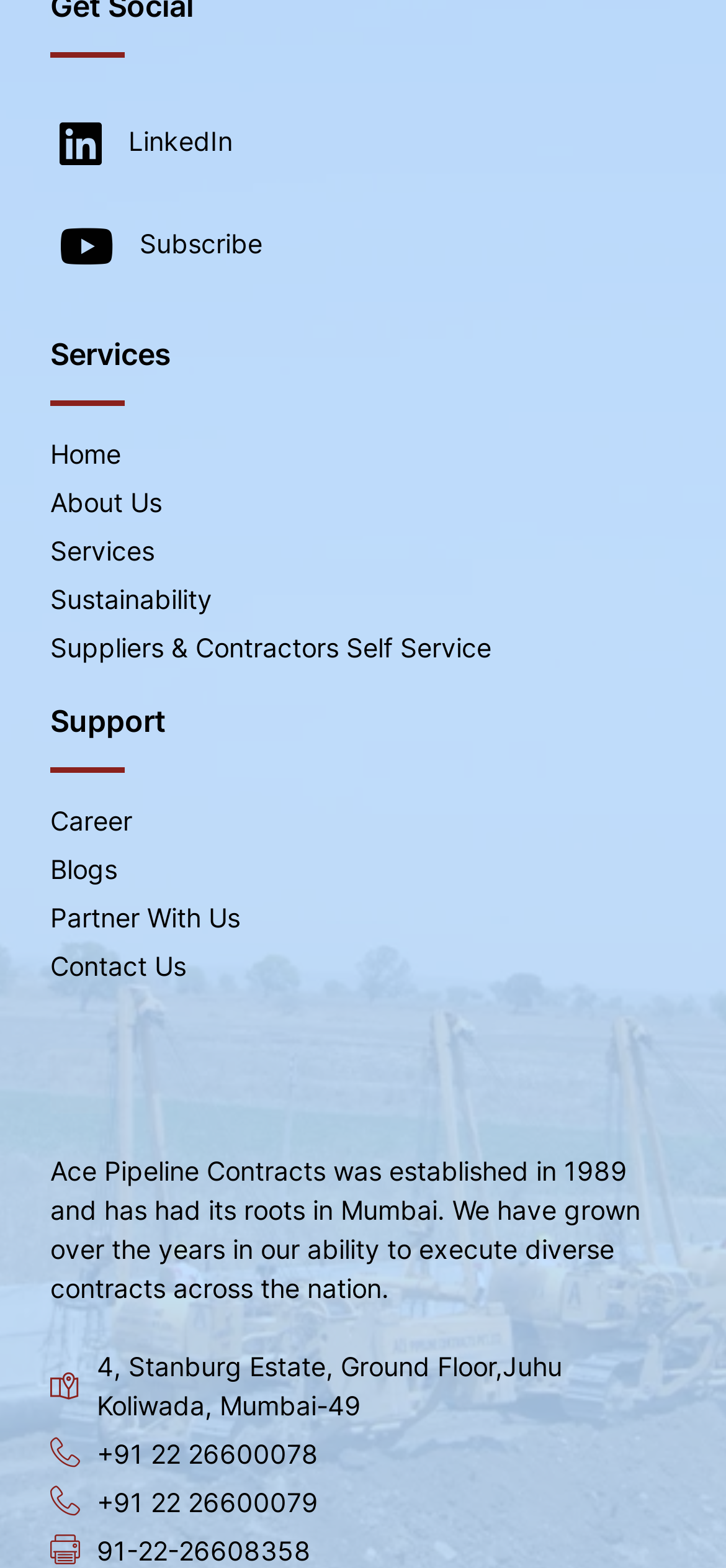Kindly determine the bounding box coordinates for the clickable area to achieve the given instruction: "Subscribe to the newsletter".

[0.082, 0.126, 0.918, 0.185]